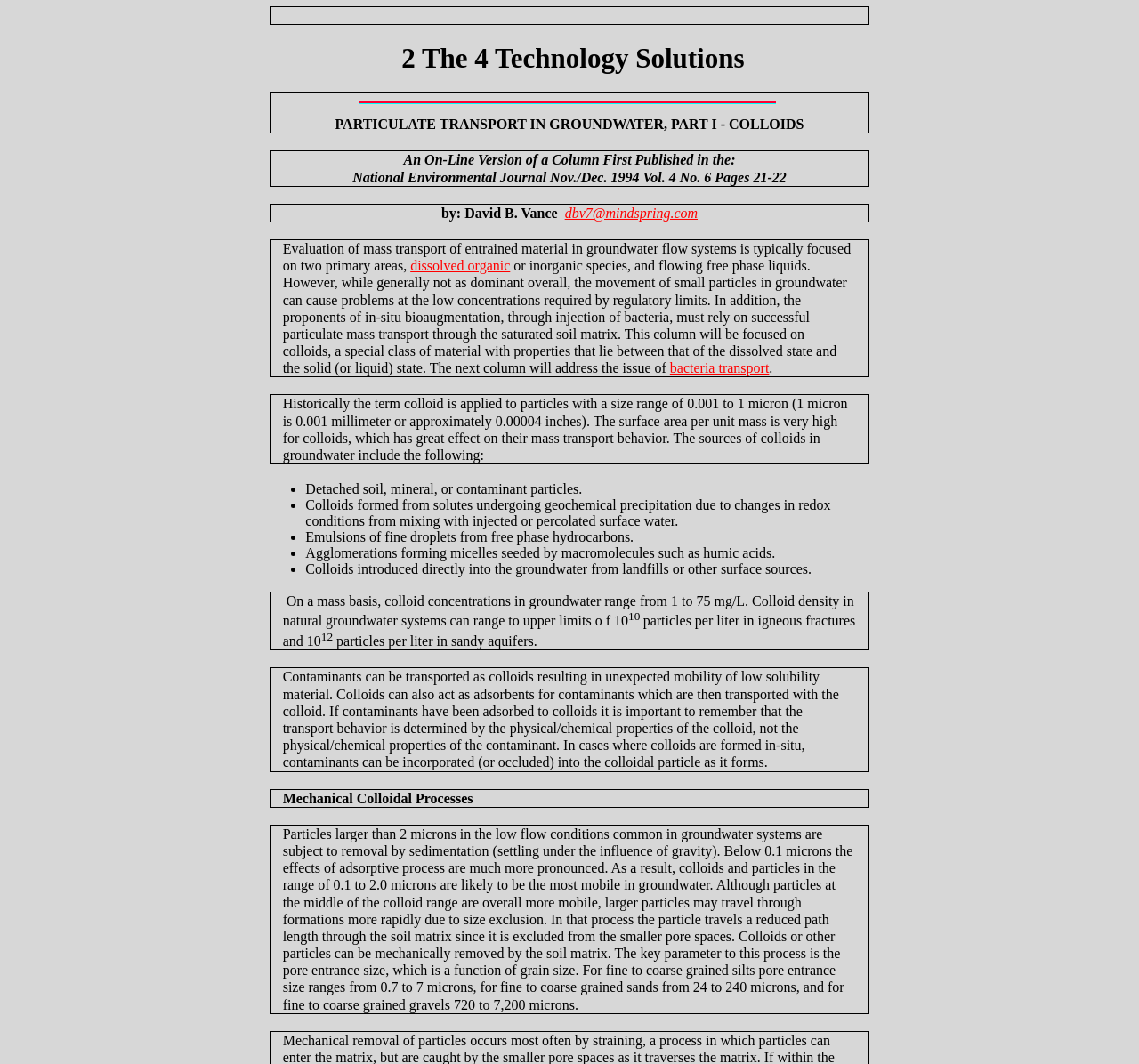Can you extract the primary headline text from the webpage?

 2 The 4 Technology Solutions